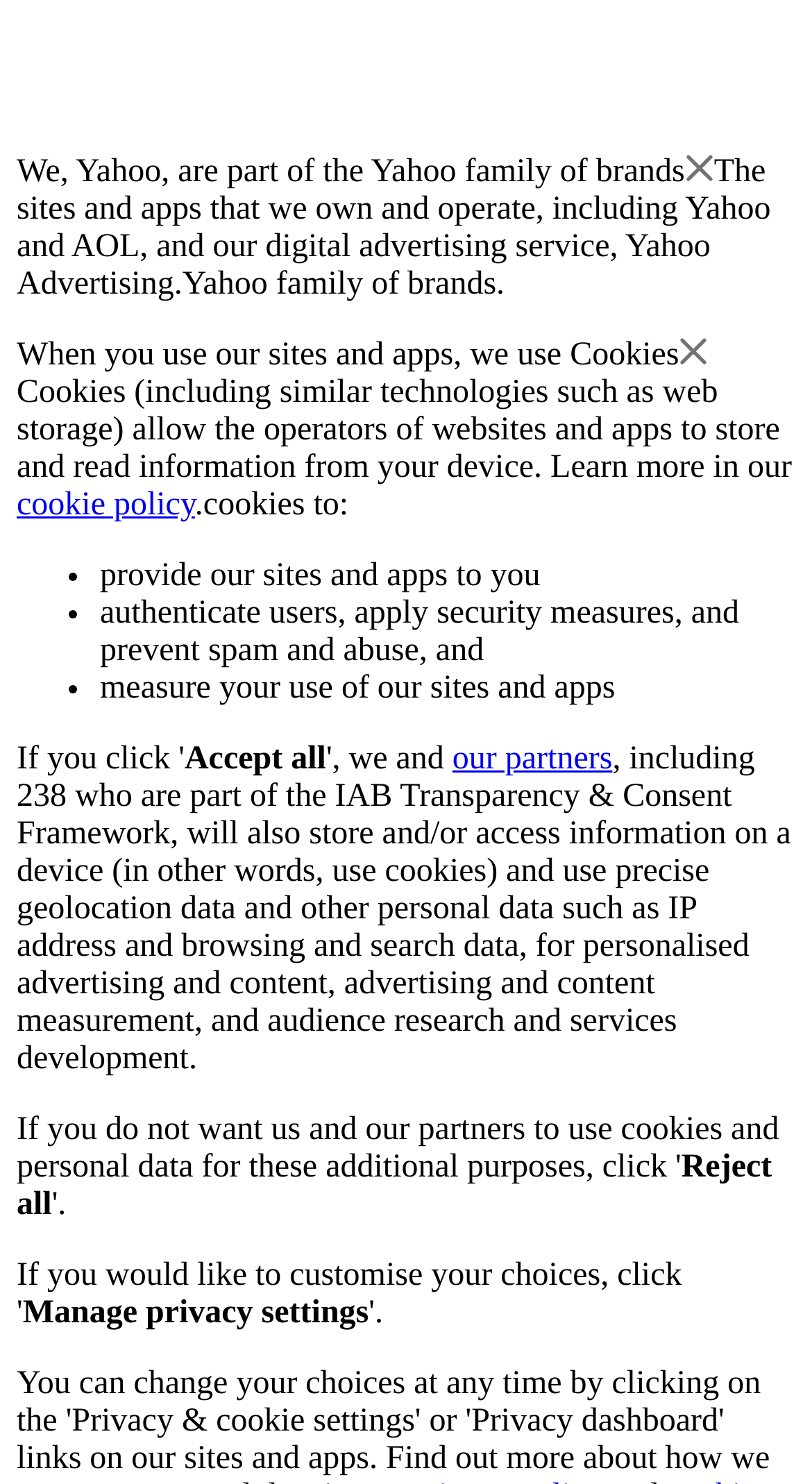Answer the following inquiry with a single word or phrase:
How many partners are part of the IAB Transparency & Consent Framework?

238